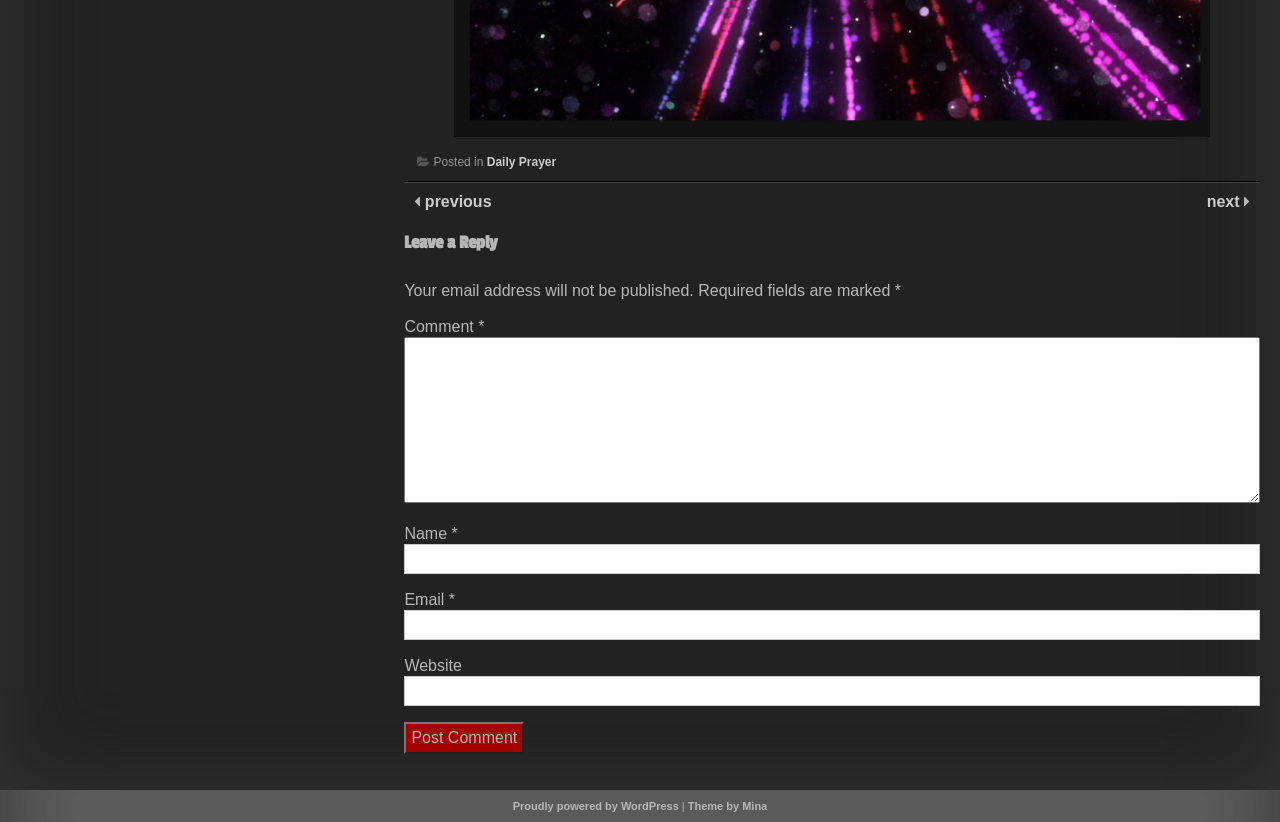Based on what you see in the screenshot, provide a thorough answer to this question: How many required fields are there in the comment form?

The comment form has three required fields: Comment, Name, and Email, which are marked with an asterisk (*) symbol.